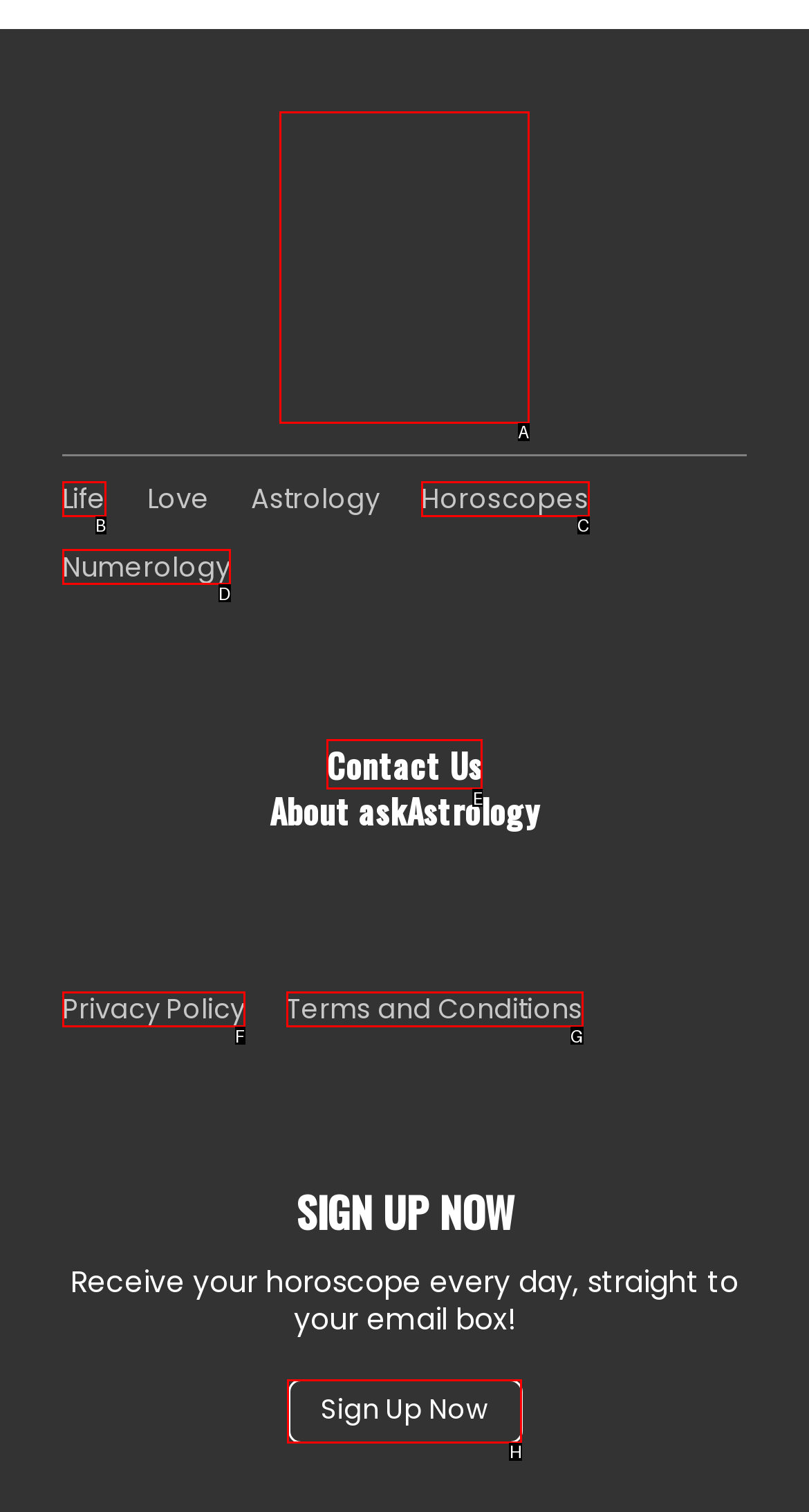Determine the correct UI element to click for this instruction: Click on Ask Astrology. Respond with the letter of the chosen element.

A